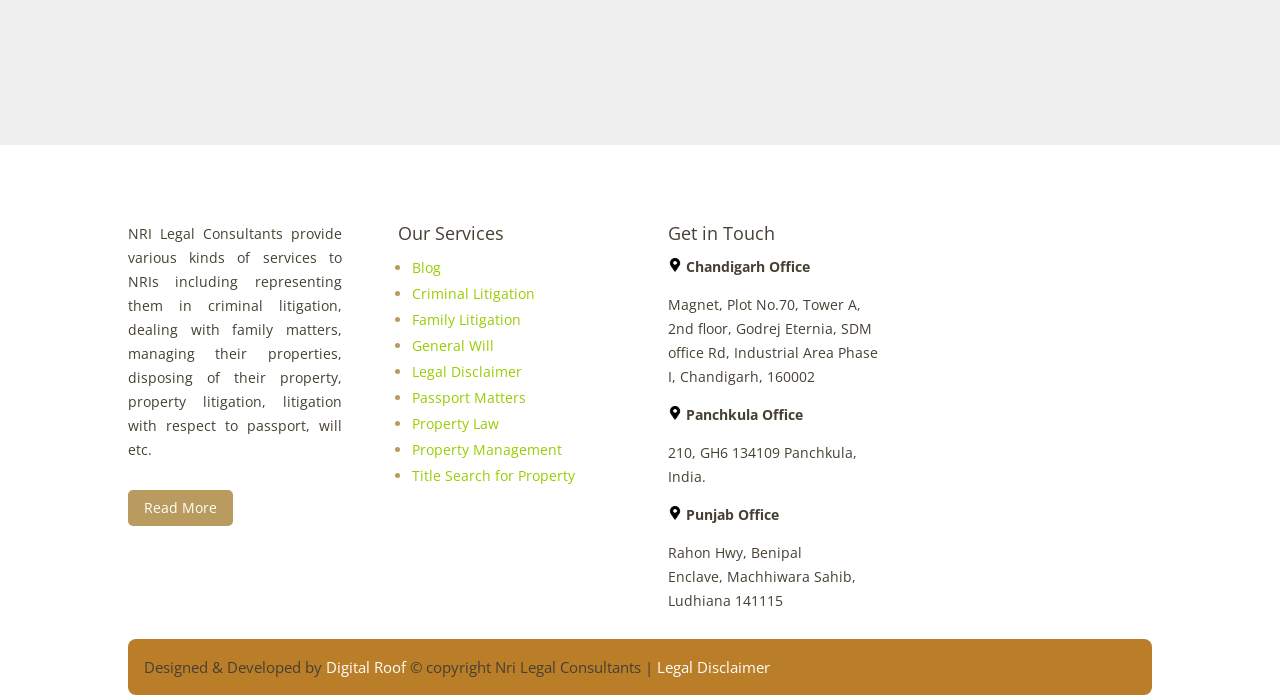Please specify the bounding box coordinates for the clickable region that will help you carry out the instruction: "Visit Digital Roof".

[0.255, 0.945, 0.317, 0.974]